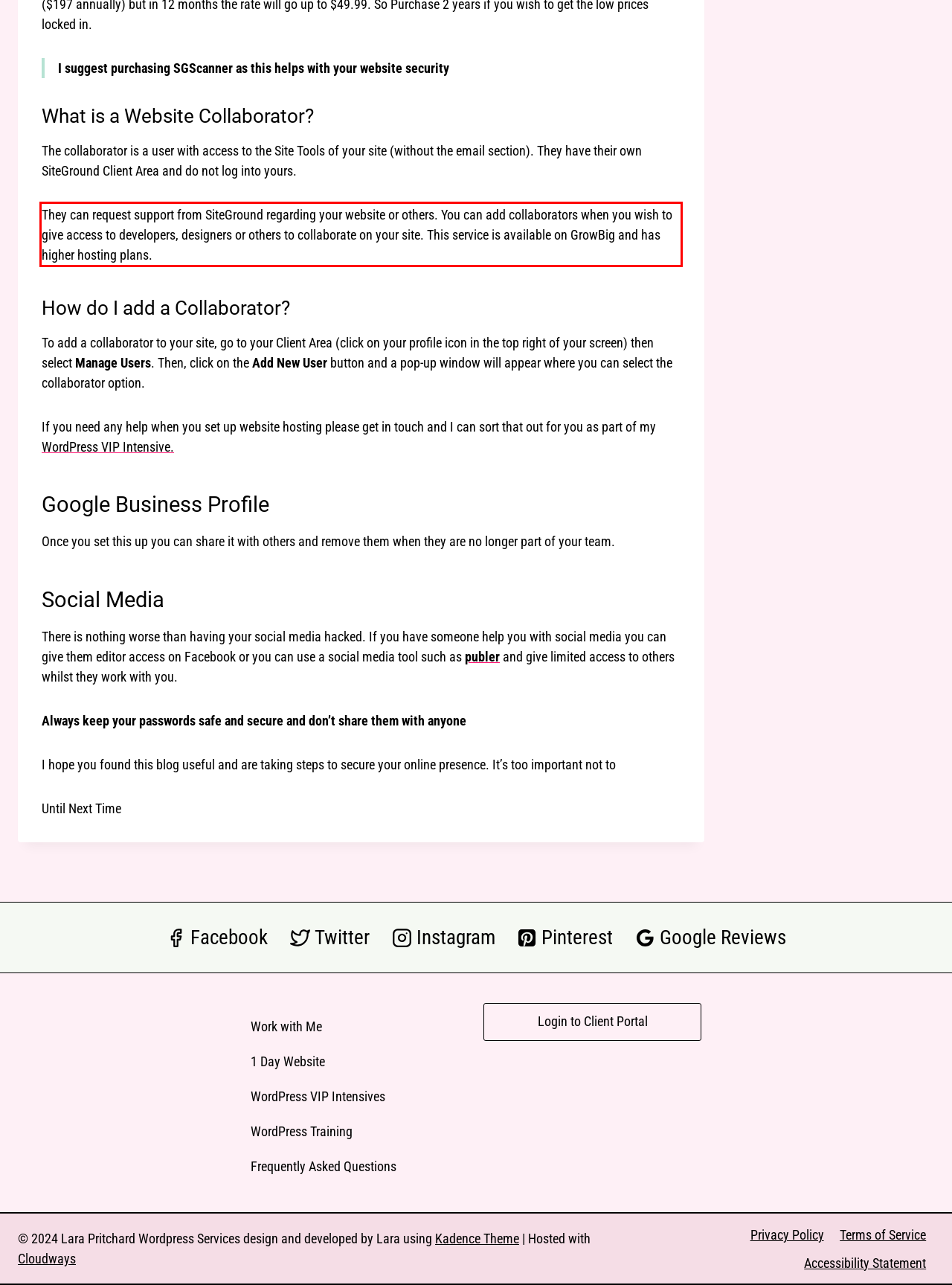You are given a screenshot showing a webpage with a red bounding box. Perform OCR to capture the text within the red bounding box.

They can request support from SiteGround regarding your website or others. You can add collaborators when you wish to give access to developers, designers or others to collaborate on your site. This service is available on GrowBig and has higher hosting plans.